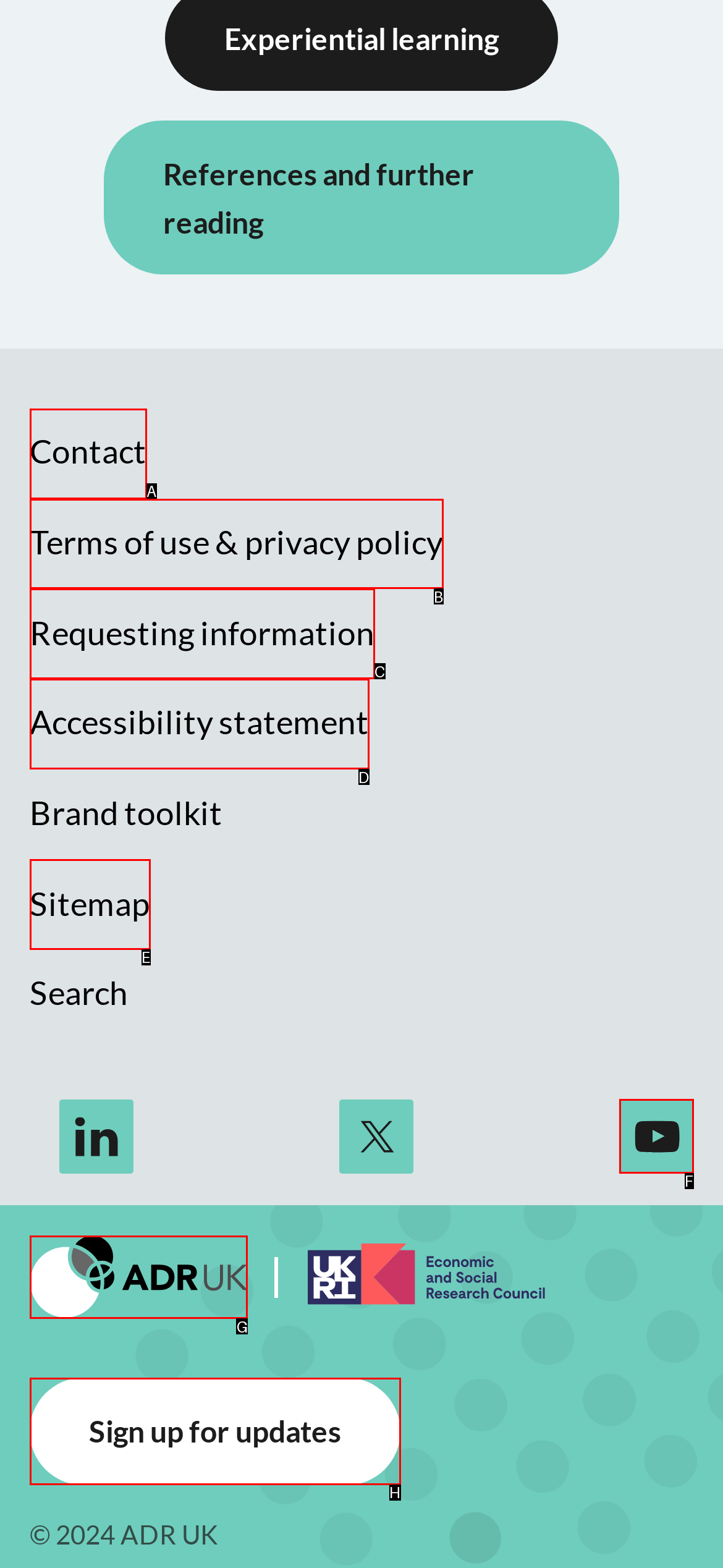Identify the HTML element that best matches the description: Sitemap. Provide your answer by selecting the corresponding letter from the given options.

E